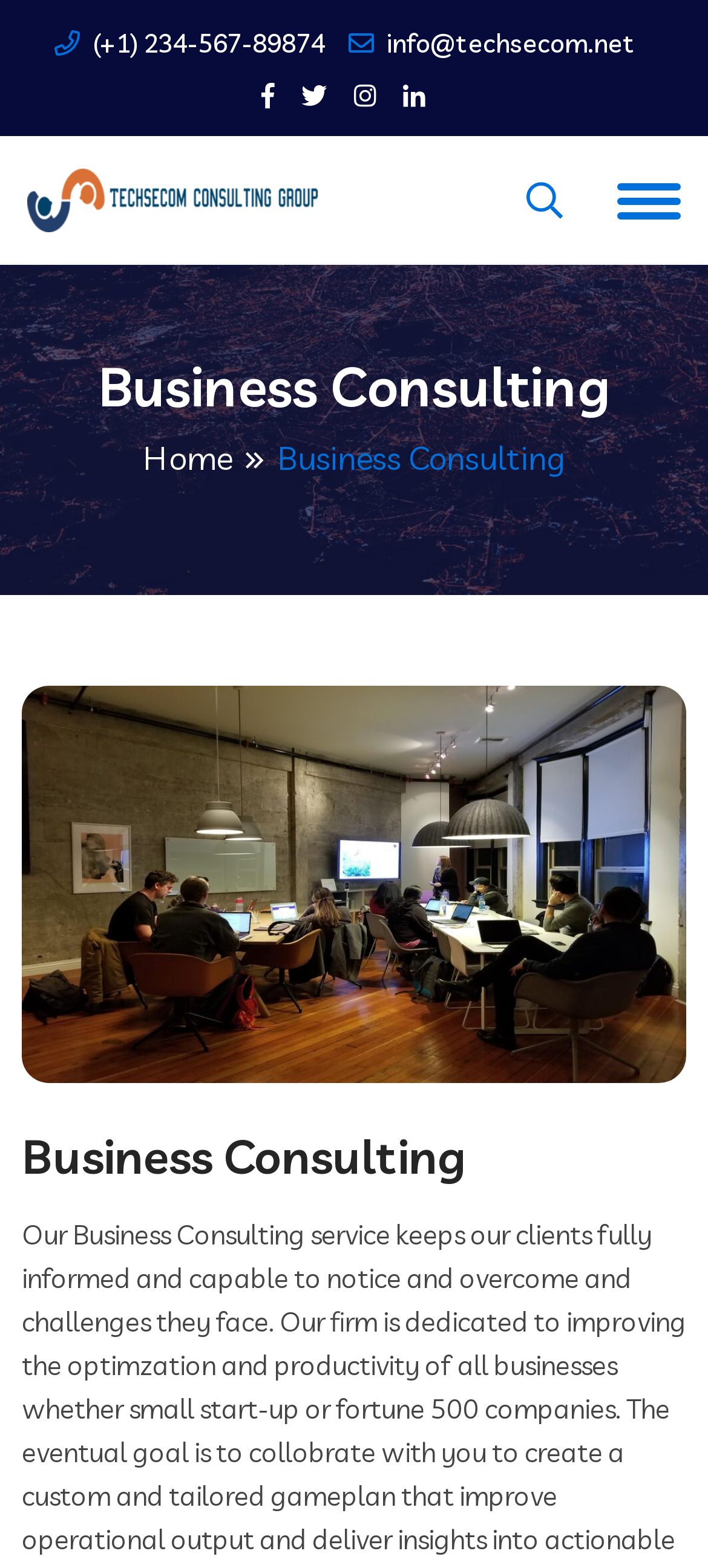Utilize the information from the image to answer the question in detail:
What is the phone number on the top left?

I found the phone number by looking at the top left section of the webpage, where I saw a link element with the OCR text '+1 234-567-8987'. This suggests that the phone number is prominently displayed on the webpage, likely for contact purposes.